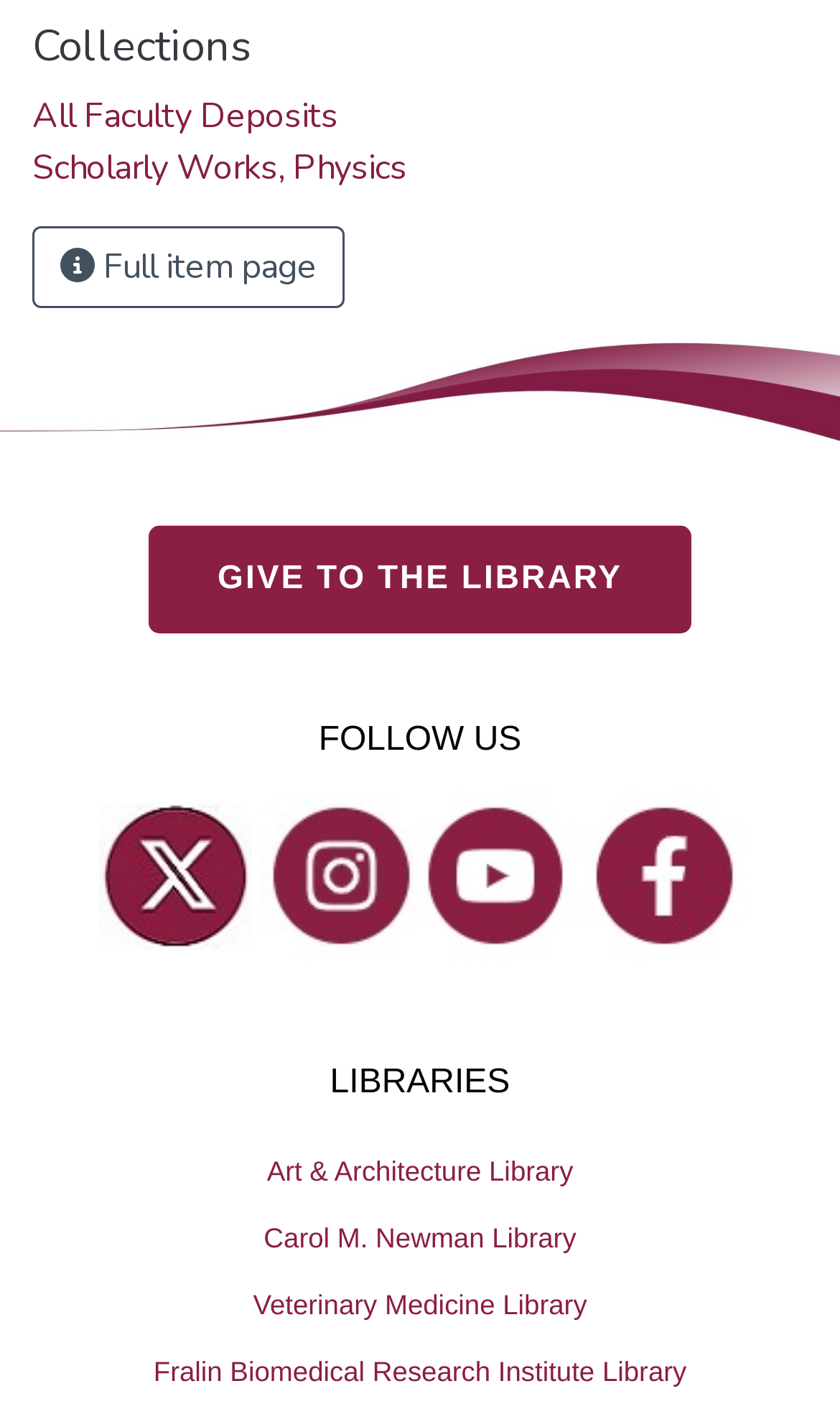Predict the bounding box of the UI element based on the description: "GIVE TO THE LIBRARY". The coordinates should be four float numbers between 0 and 1, formatted as [left, top, right, bottom].

[0.0, 0.349, 1.0, 0.511]